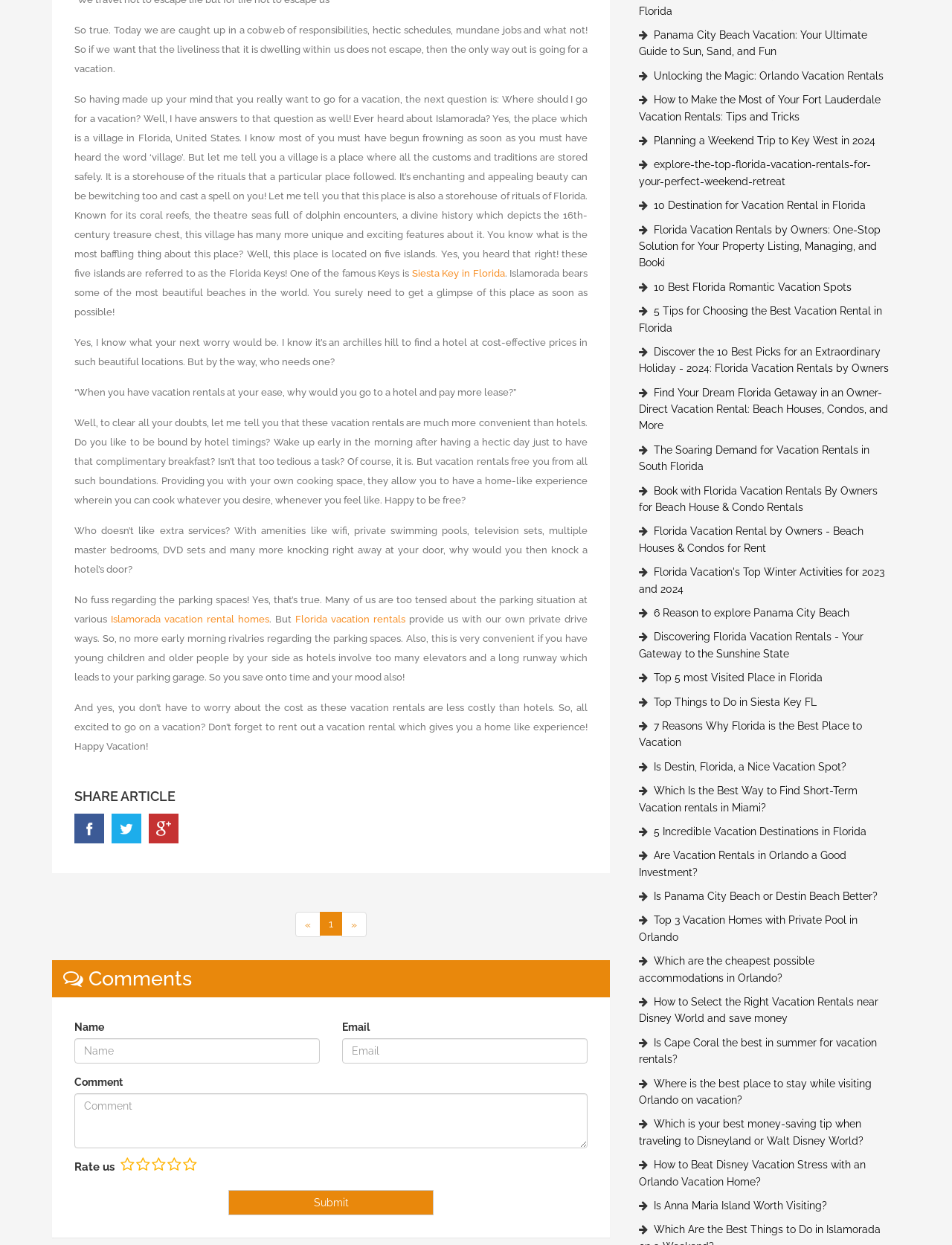What is the purpose of the comment section at the bottom of the webpage?
Answer the question with a detailed and thorough explanation.

The comment section at the bottom of the webpage allows users to leave a comment, rate the article, and provide feedback. It includes fields for users to enter their name, email, and comment, as well as a rating system with options to rate the article from 1 to 5 stars.